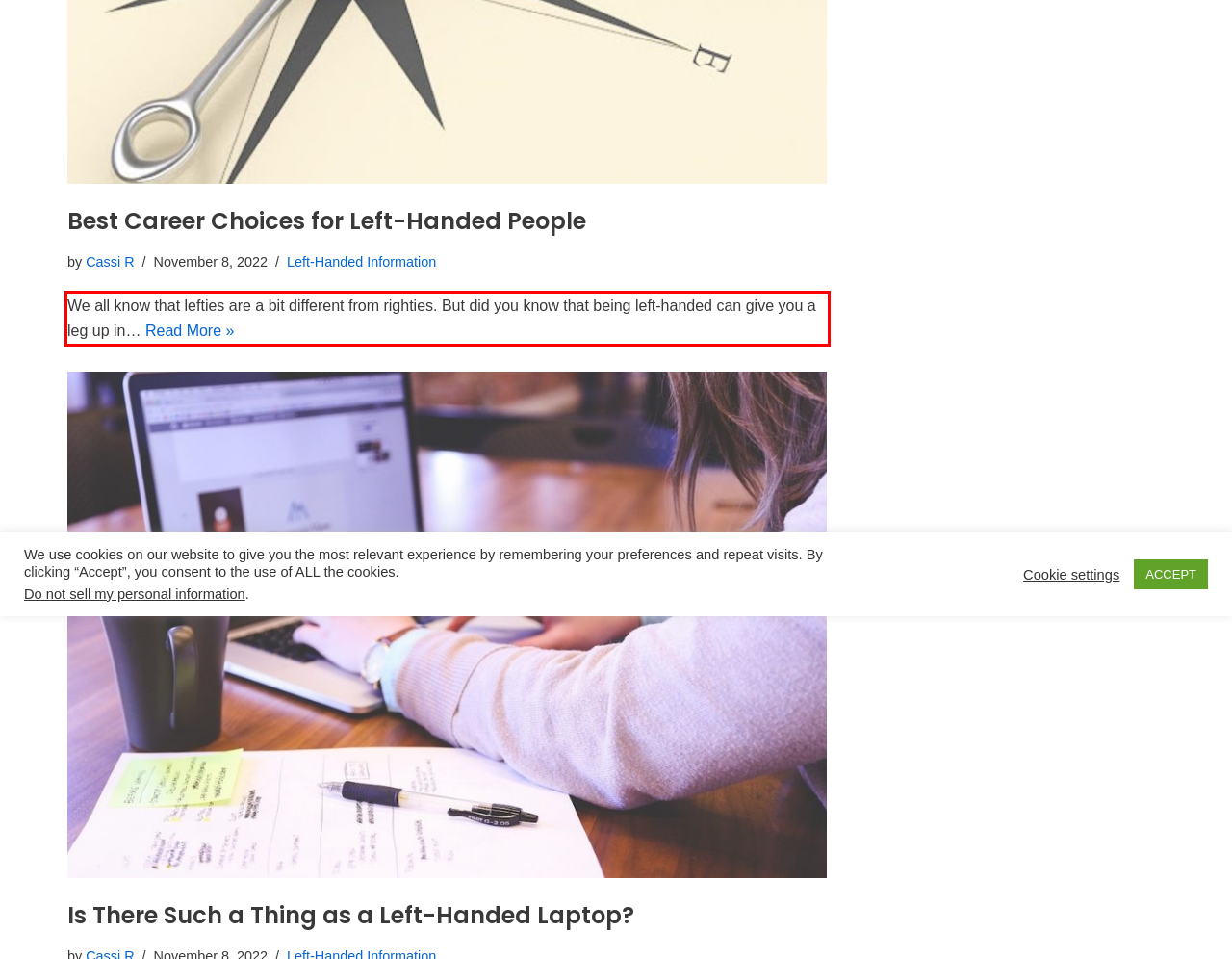There is a screenshot of a webpage with a red bounding box around a UI element. Please use OCR to extract the text within the red bounding box.

We all know that lefties are a bit different from righties. But did you know that being left-handed can give you a leg up in… Read More » Best Career Choices for Left-Handed People